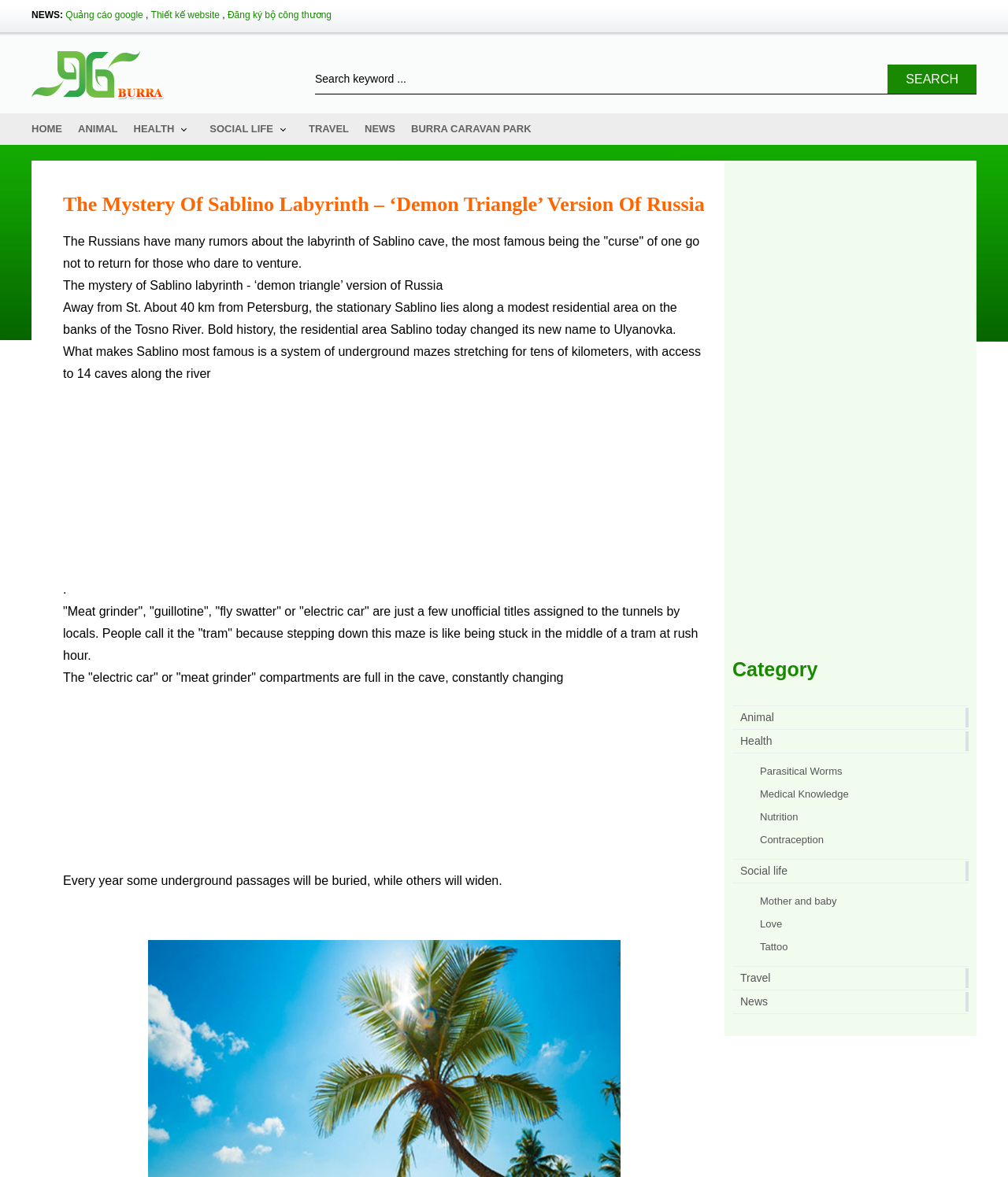Locate the bounding box coordinates of the clickable region to complete the following instruction: "Read the news article."

[0.062, 0.2, 0.694, 0.23]